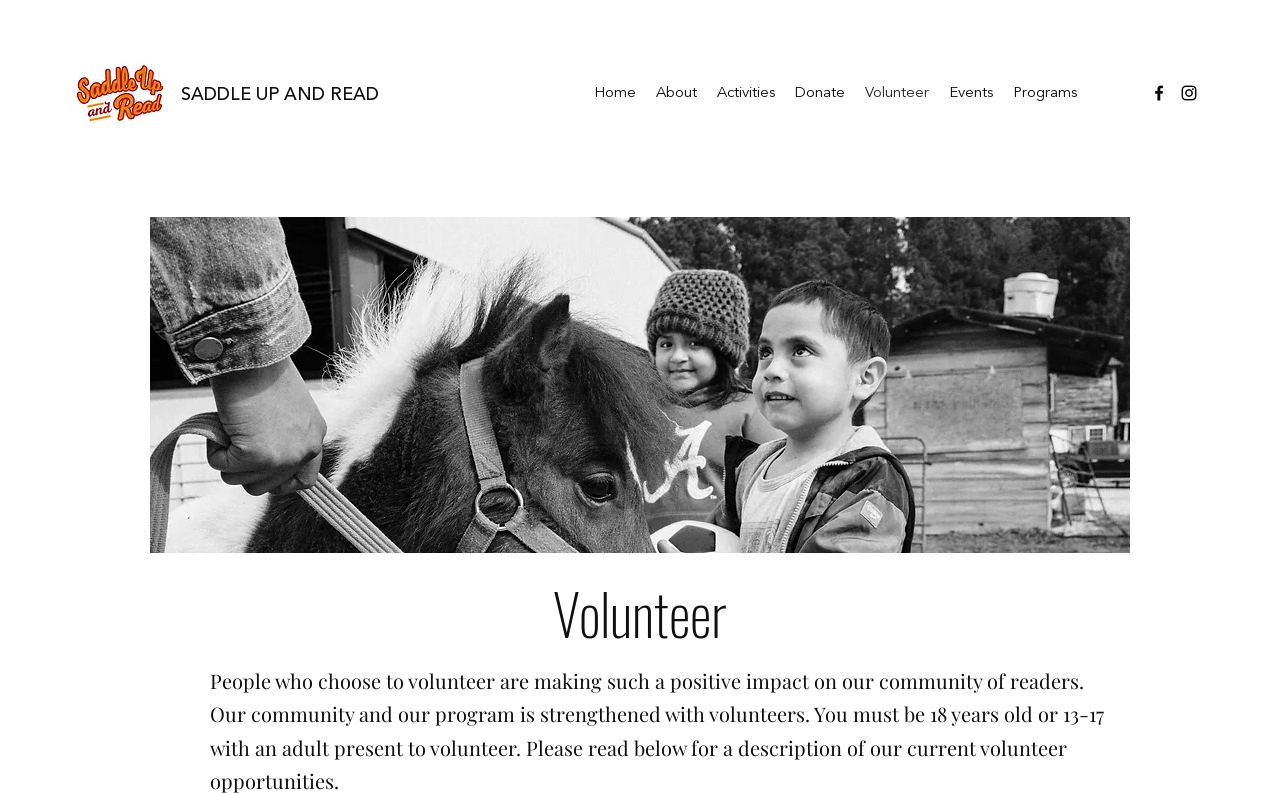Please locate the bounding box coordinates of the element that should be clicked to achieve the given instruction: "Go to Home page".

None